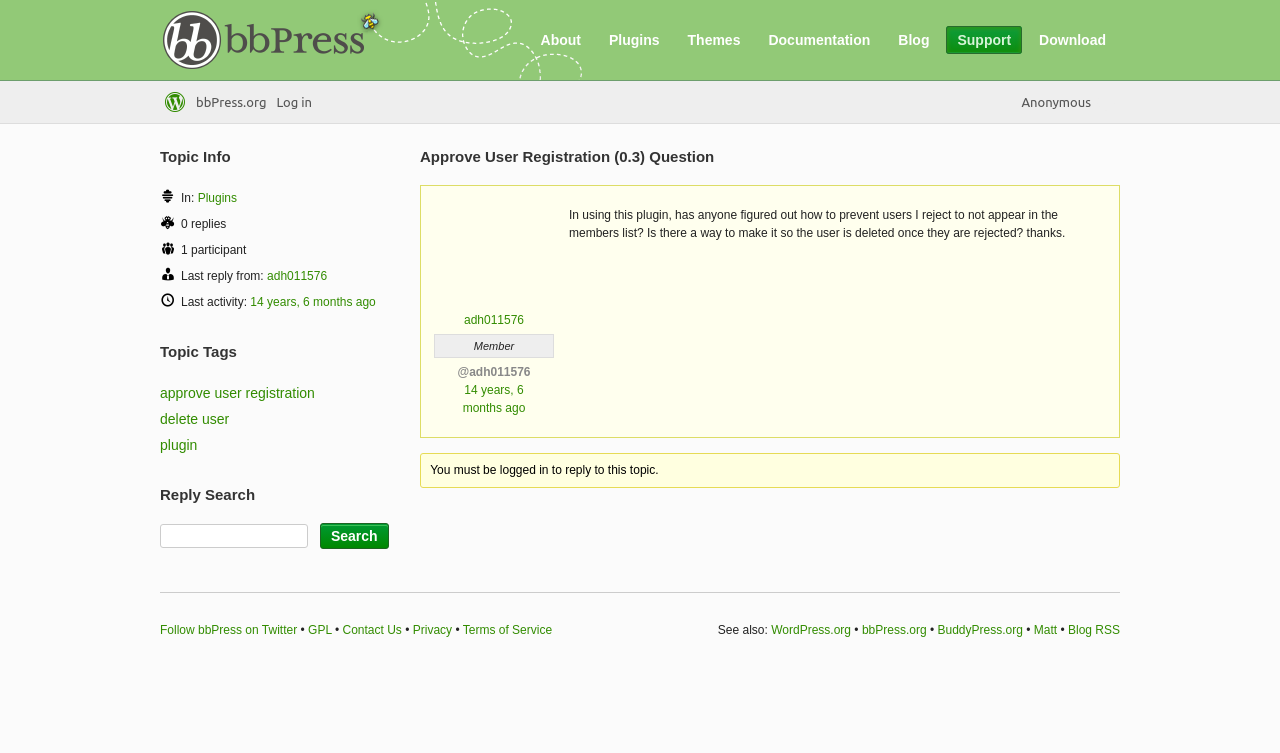Please locate the bounding box coordinates of the region I need to click to follow this instruction: "Click on the 'About' link".

[0.414, 0.035, 0.462, 0.072]